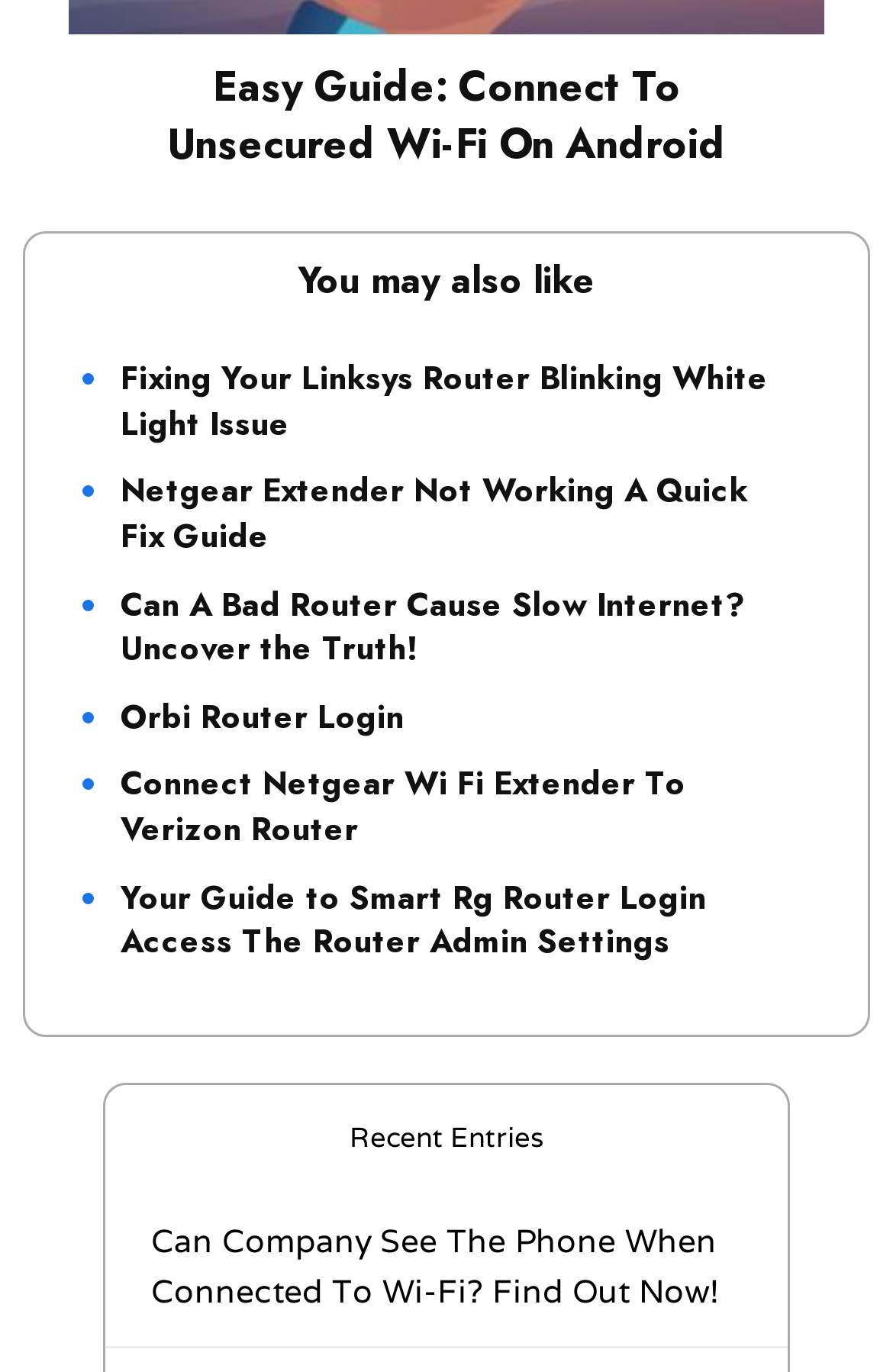Find the bounding box coordinates of the element you need to click on to perform this action: 'Read the article about connecting to unsecured Wi-Fi on Android'. The coordinates should be represented by four float values between 0 and 1, in the format [left, top, right, bottom].

[0.076, 0.01, 0.924, 0.077]